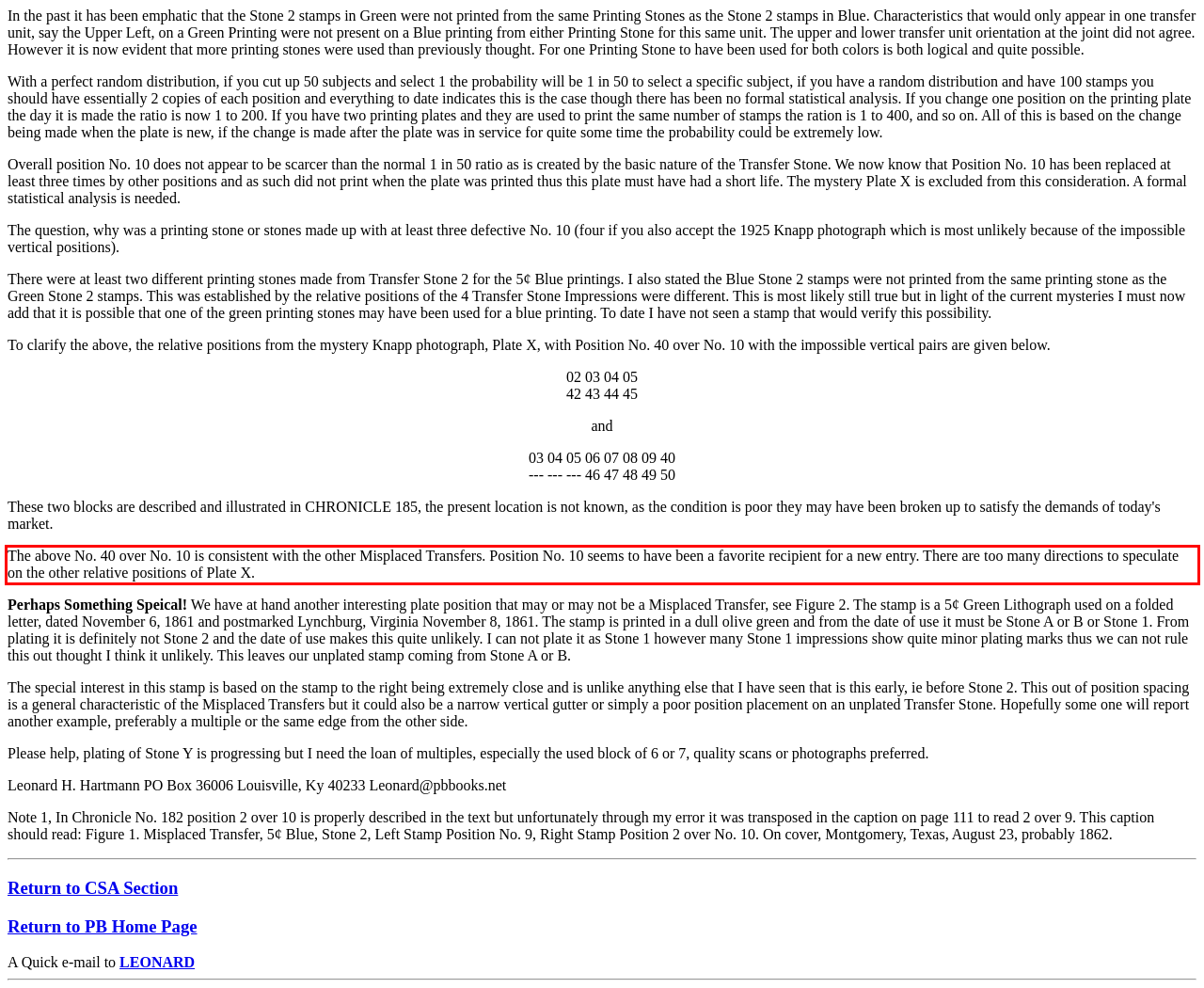Observe the screenshot of the webpage, locate the red bounding box, and extract the text content within it.

The above No. 40 over No. 10 is consistent with the other Misplaced Transfers. Position No. 10 seems to have been a favorite recipient for a new entry. There are too many directions to speculate on the other relative positions of Plate X.